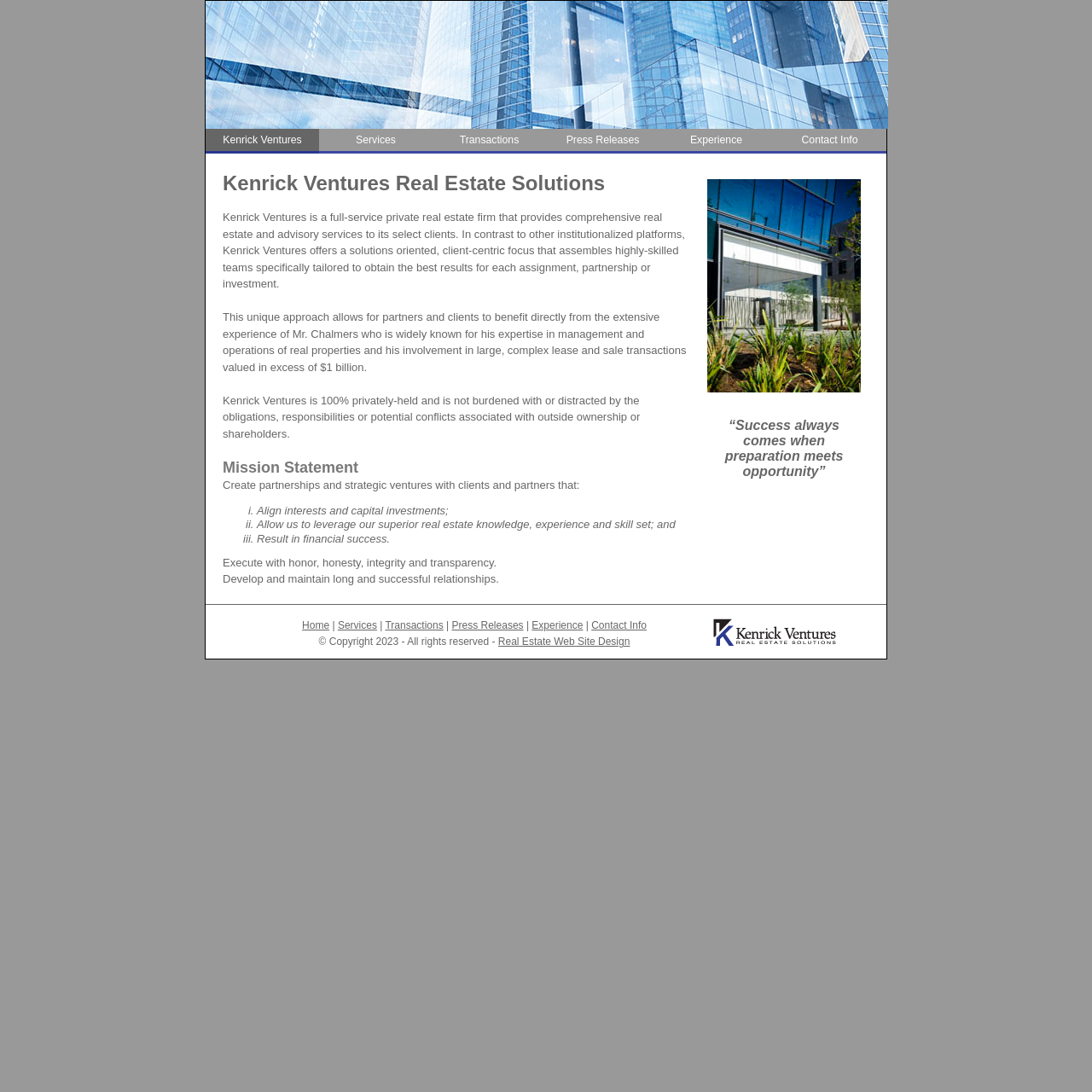Bounding box coordinates are specified in the format (top-left x, top-left y, bottom-right x, bottom-right y). All values are floating point numbers bounded between 0 and 1. Please provide the bounding box coordinate of the region this sentence describes: Contact Info

[0.708, 0.118, 0.812, 0.141]